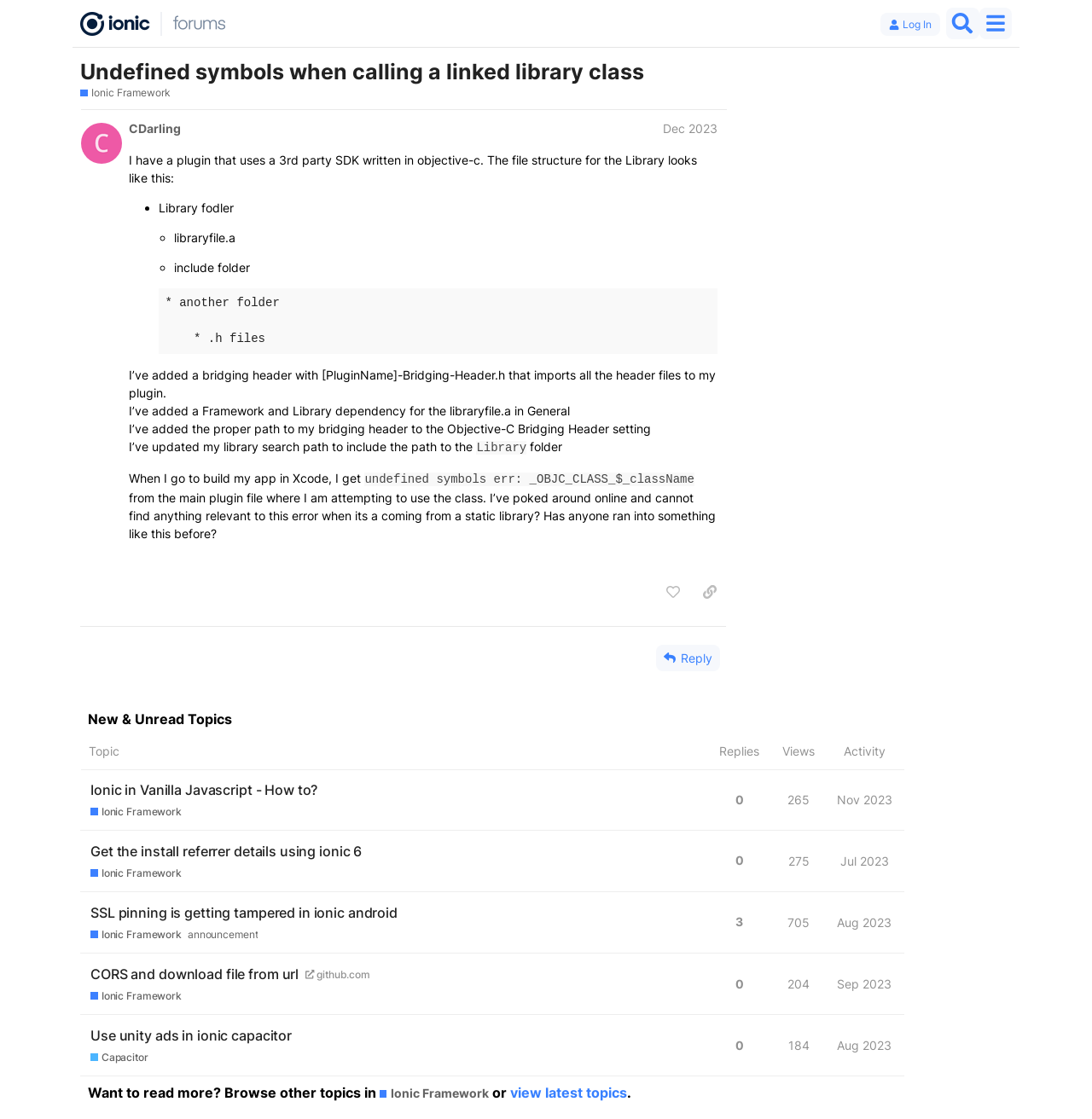What is the category of the post?
Could you answer the question with a detailed and thorough explanation?

The category of the post can be determined by looking at the heading 'Undefined symbols when calling a linked library class' and the link 'Ionic Framework' below it, which indicates that the post is related to Ionic Framework.